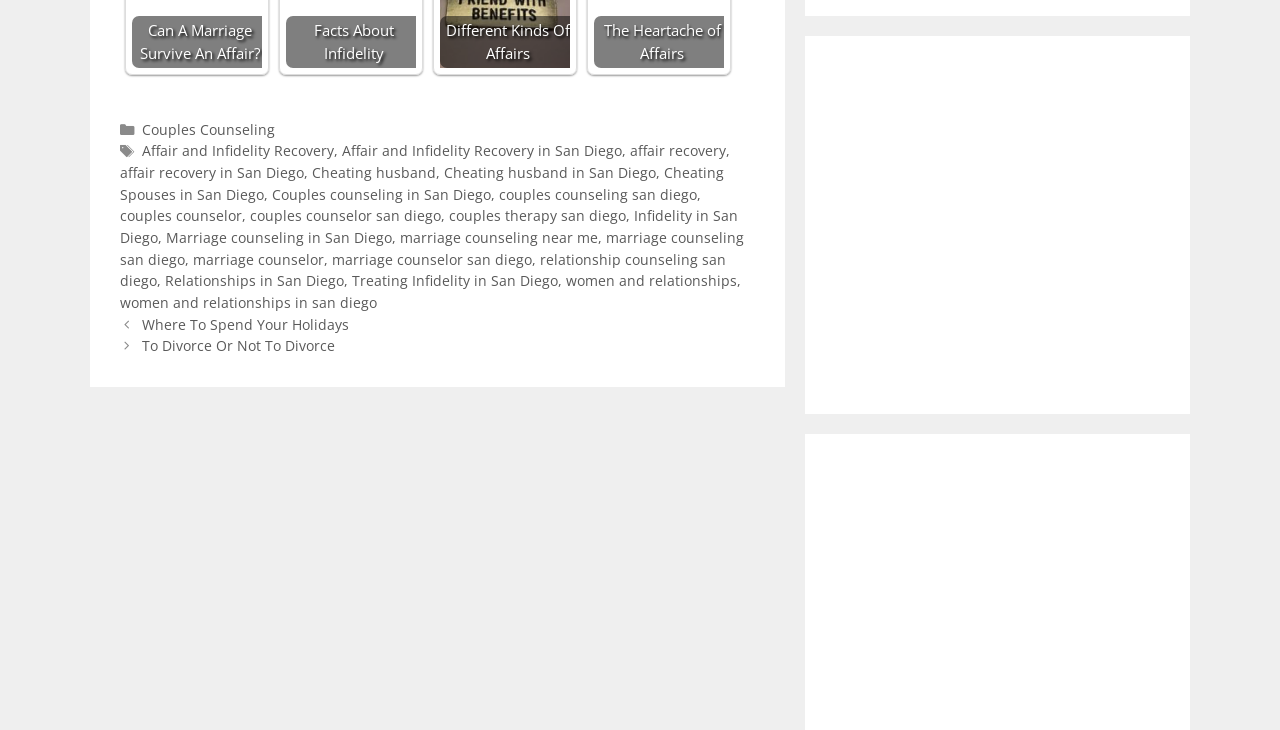Determine the bounding box coordinates of the clickable area required to perform the following instruction: "Click on 'Couples Counseling'". The coordinates should be represented as four float numbers between 0 and 1: [left, top, right, bottom].

[0.111, 0.164, 0.215, 0.19]